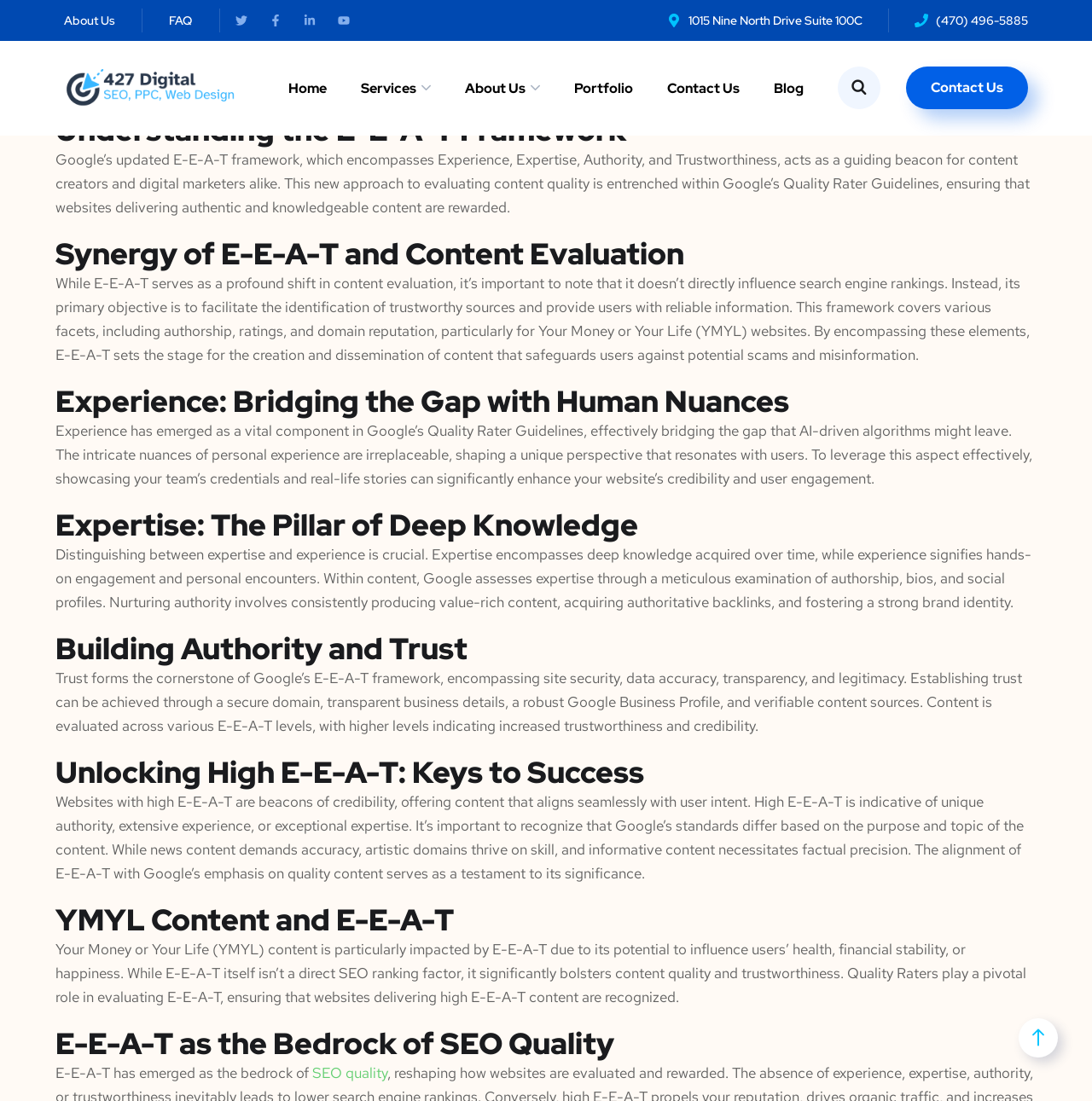Construct a thorough caption encompassing all aspects of the webpage.

This webpage is focused on discussing the importance of E-E-A-T (Experience, Expertise, Authority, and Trustworthiness) in SEO strategy. At the top of the page, there are several links to different sections of the website, including "About Us", "FAQ", and social media links. Below these links, there is a brief introduction to the topic of E-E-A-T, followed by a series of headings and paragraphs that delve deeper into the concept.

The main content of the page is divided into several sections, each with a heading that summarizes the topic. The sections include "Understanding the E-E-A-T Framework", "Synergy of E-E-A-T and Content Evaluation", "Experience: Bridging the Gap with Human Nuances", "Expertise: The Pillar of Deep Knowledge", "Building Authority and Trust", "Unlocking High E-E-A-T: Keys to Success", "YMYL Content and E-E-A-T", and "E-E-A-T as the Bedrock of SEO Quality".

Throughout the page, there are several links to other relevant topics, including "SEO" and "Home". The text is dense and informative, with a focus on explaining the concept of E-E-A-T and its importance in SEO strategy. The page also includes several images, although they are not explicitly described in the accessibility tree.

At the bottom of the page, there is a section with contact information, including an address, phone number, and link to "Contact Us". There is also a link to "Blog" and a call-to-action to "Contact Us" again. Overall, the page is well-organized and easy to navigate, with a clear focus on providing informative content about E-E-A-T and its role in SEO strategy.